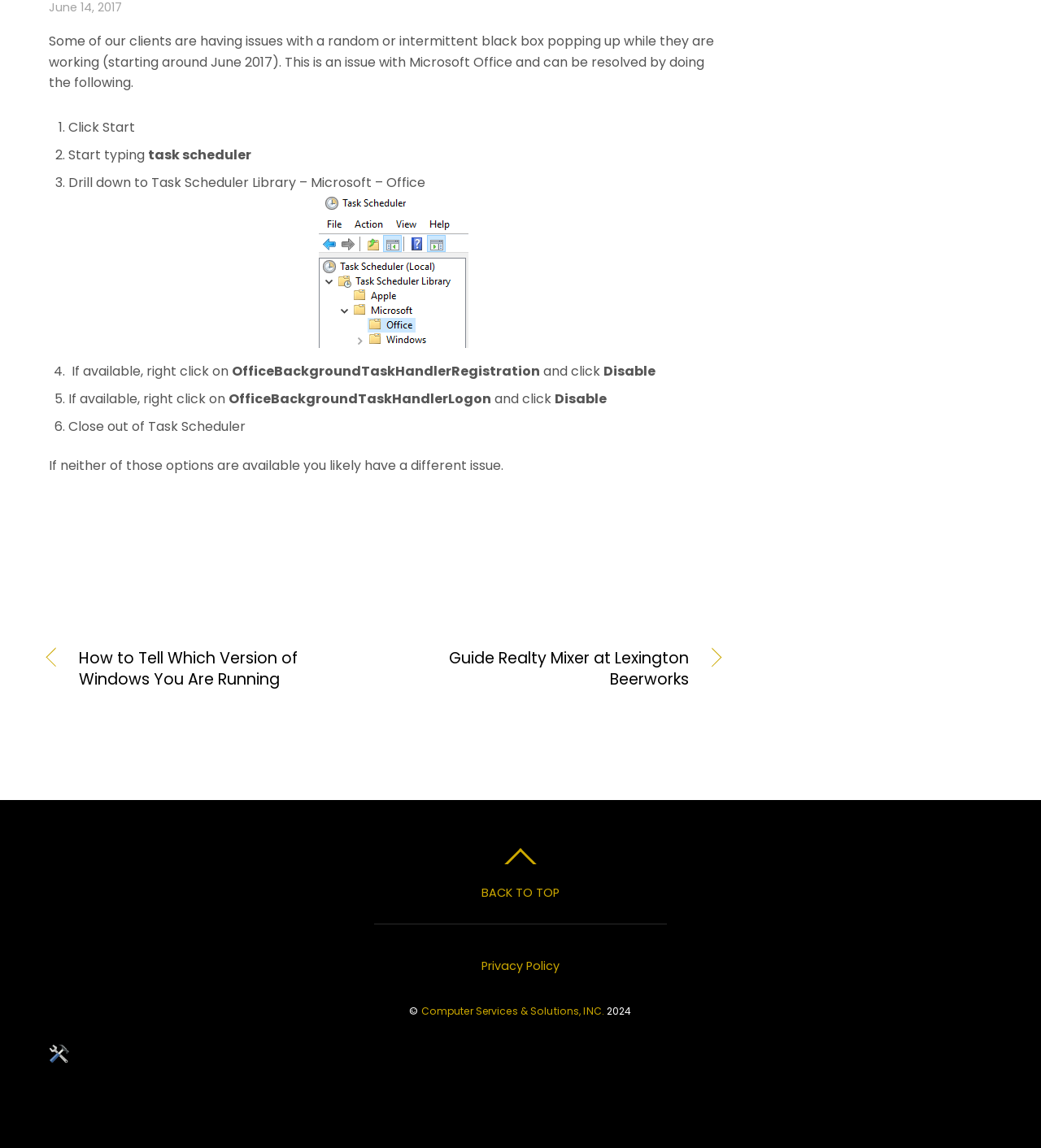Give the bounding box coordinates for this UI element: "San Francisco Ballet: Dos Mujeres". The coordinates should be four float numbers between 0 and 1, arranged as [left, top, right, bottom].

None